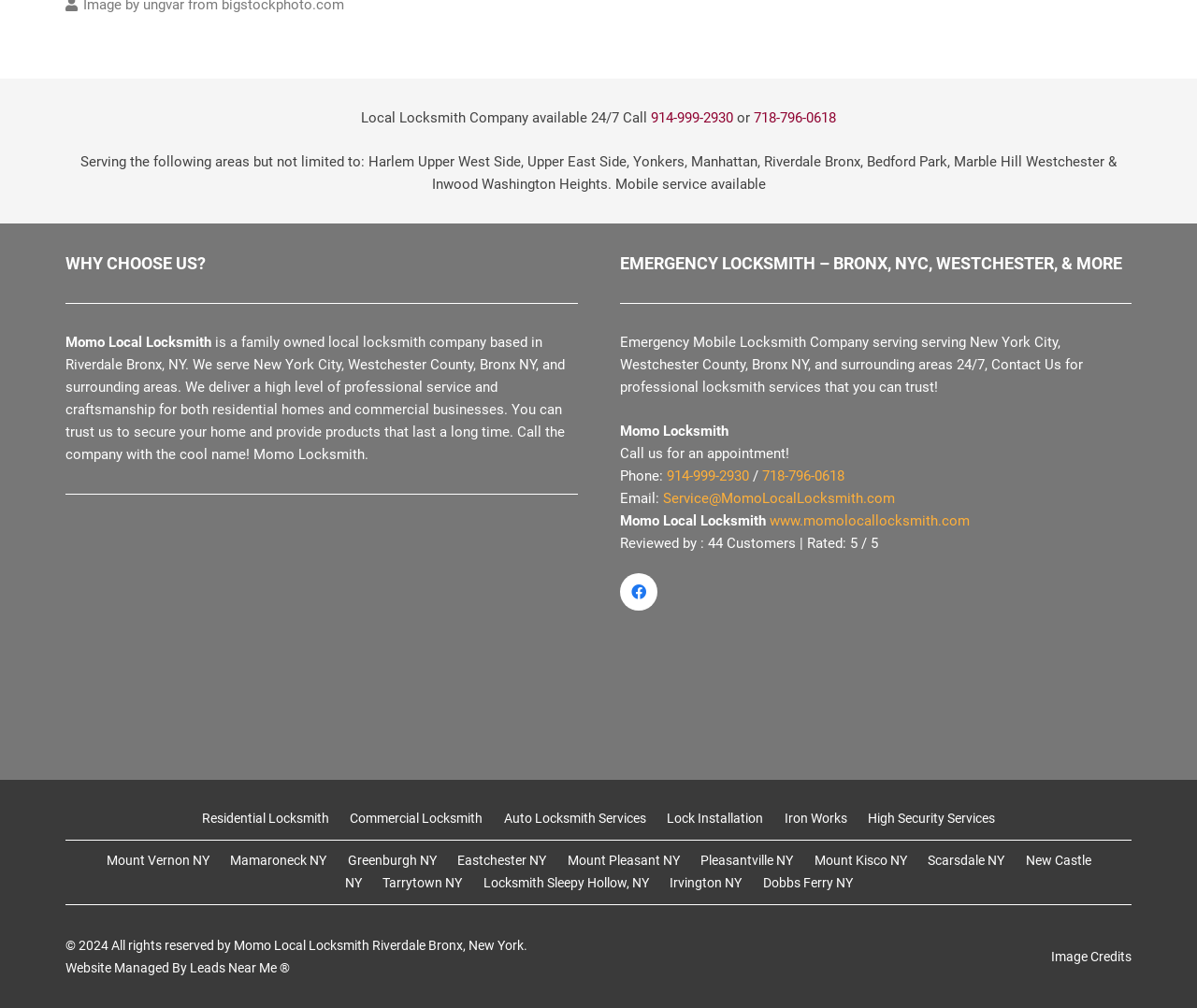Locate the bounding box coordinates of the element that should be clicked to execute the following instruction: "Get locksmith services in Mount Vernon NY".

[0.089, 0.846, 0.175, 0.861]